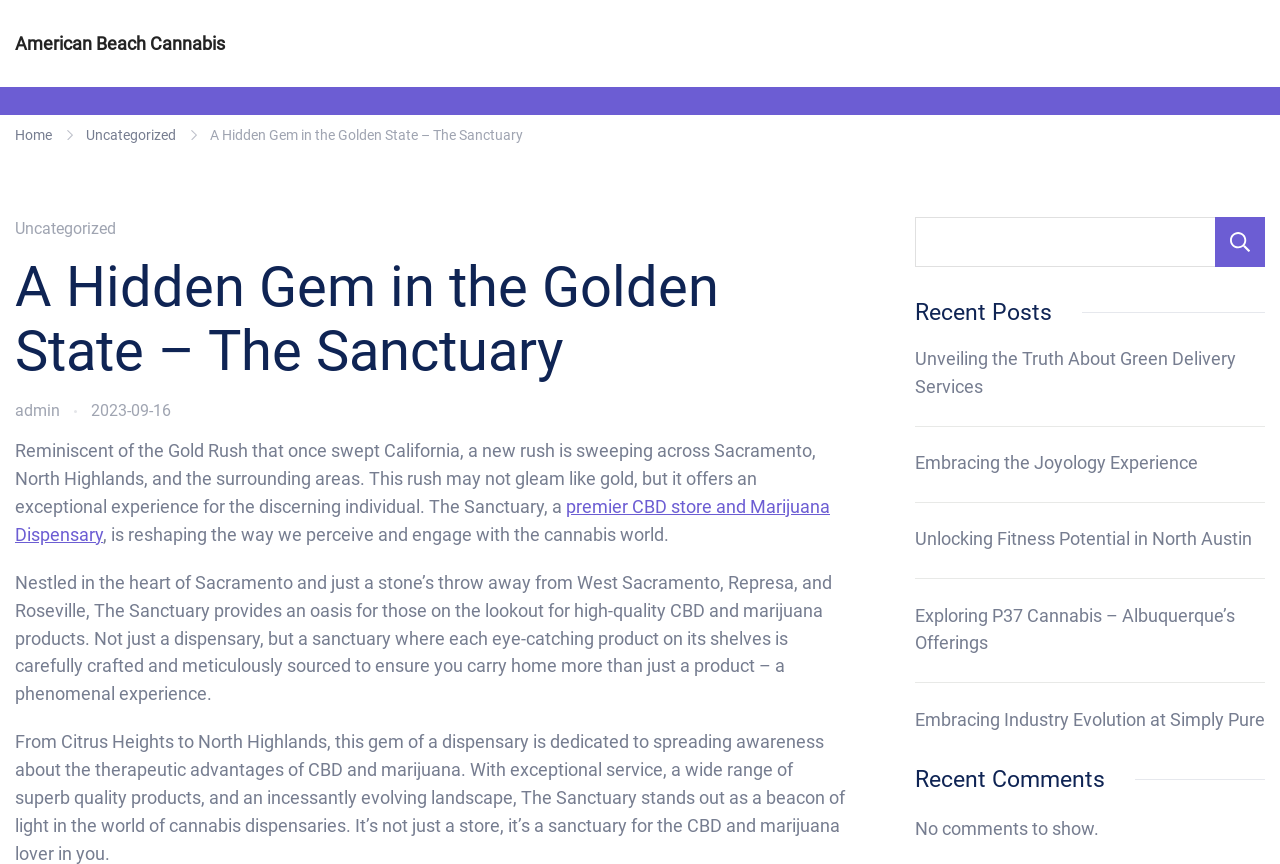Specify the bounding box coordinates for the region that must be clicked to perform the given instruction: "Click on the 'American Beach Cannabis' link".

[0.012, 0.038, 0.176, 0.062]